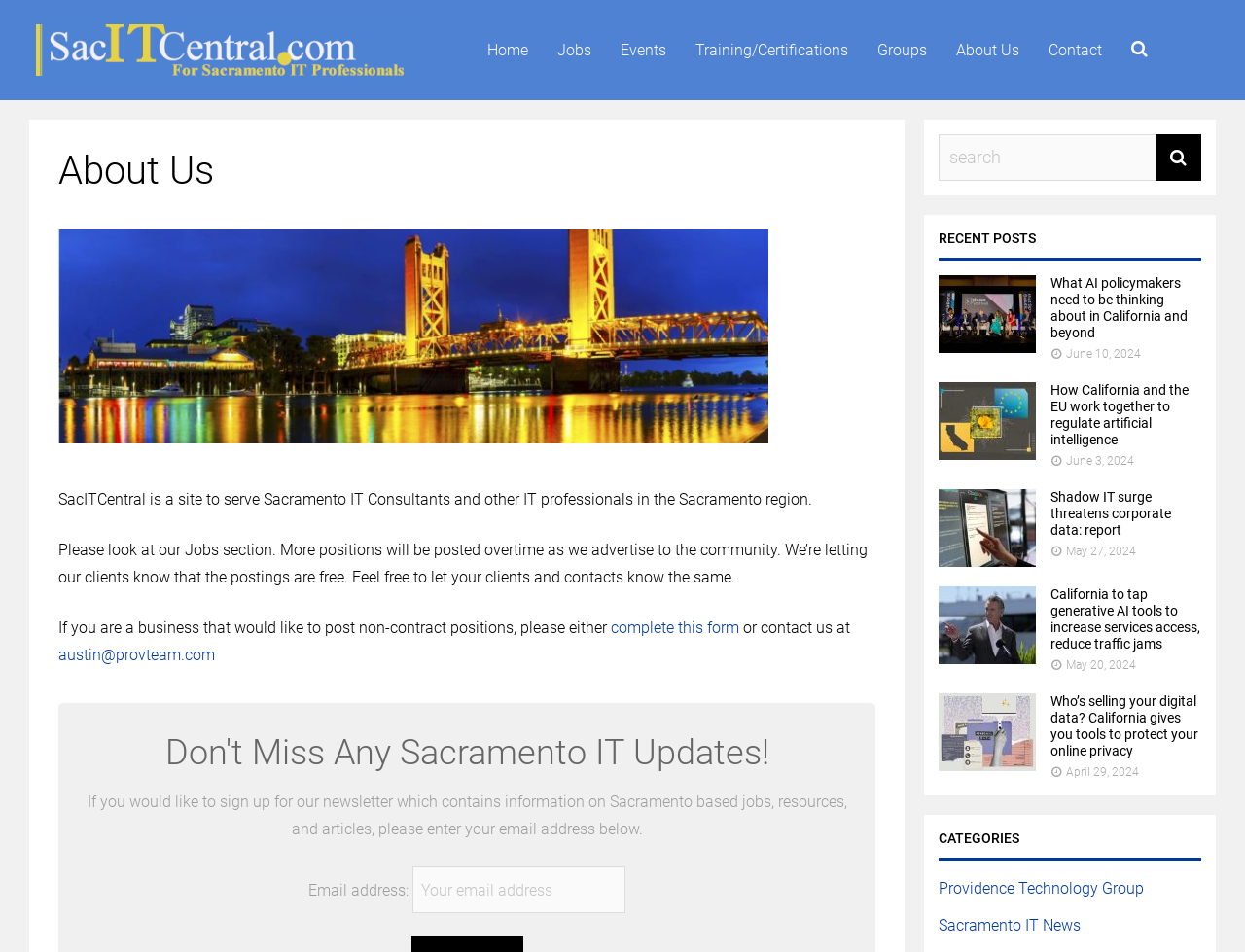What is the name of the website?
Offer a detailed and exhaustive answer to the question.

The name of the website can be found in the top-left corner of the webpage, where it says 'About Us – SacITCentral'.